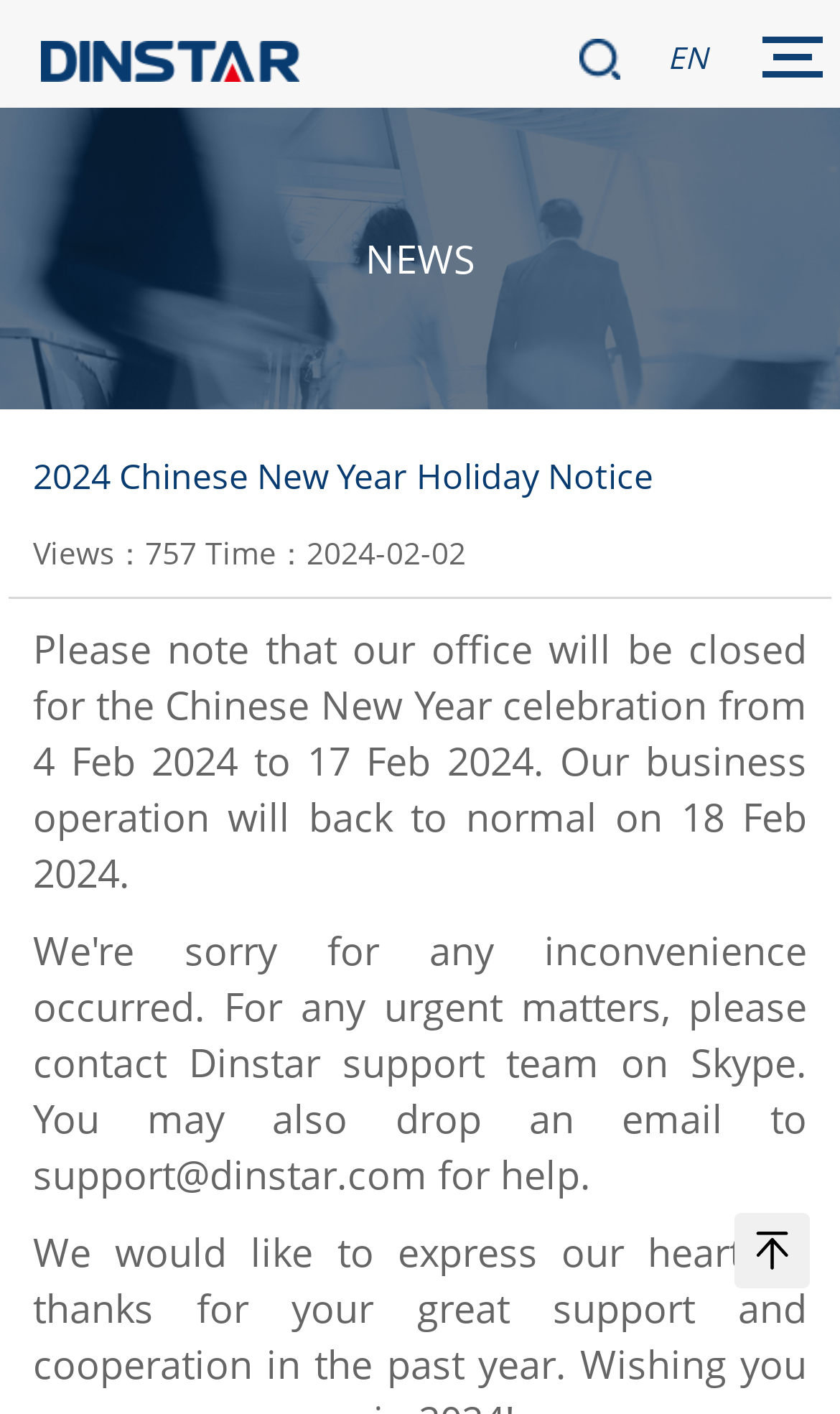Generate a thorough explanation of the webpage's elements.

The webpage is about a holiday notice for the 2024 Chinese New Year. At the top left, there is a link with an accompanying image. On the right side of the top section, there is another link and an emphasis element with a link labeled "EN", suggesting a language selection option.

Below the top section, there is a heading that reads "NEWS" spanning the entire width of the page. Underneath, there is a larger heading that repeats the title "2024 Chinese New Year Holiday Notice". 

To the right of the title, there are two lines of text, one indicating the number of views ("Views：757") and the other showing the time the notice was posted ("Time：2024-02-02"). 

The main content of the page is a paragraph of text that informs readers that the office will be closed for the Chinese New Year celebration from February 4 to 17, 2024, and will resume normal operations on February 18, 2024. This paragraph is positioned below the title and the view/time information.